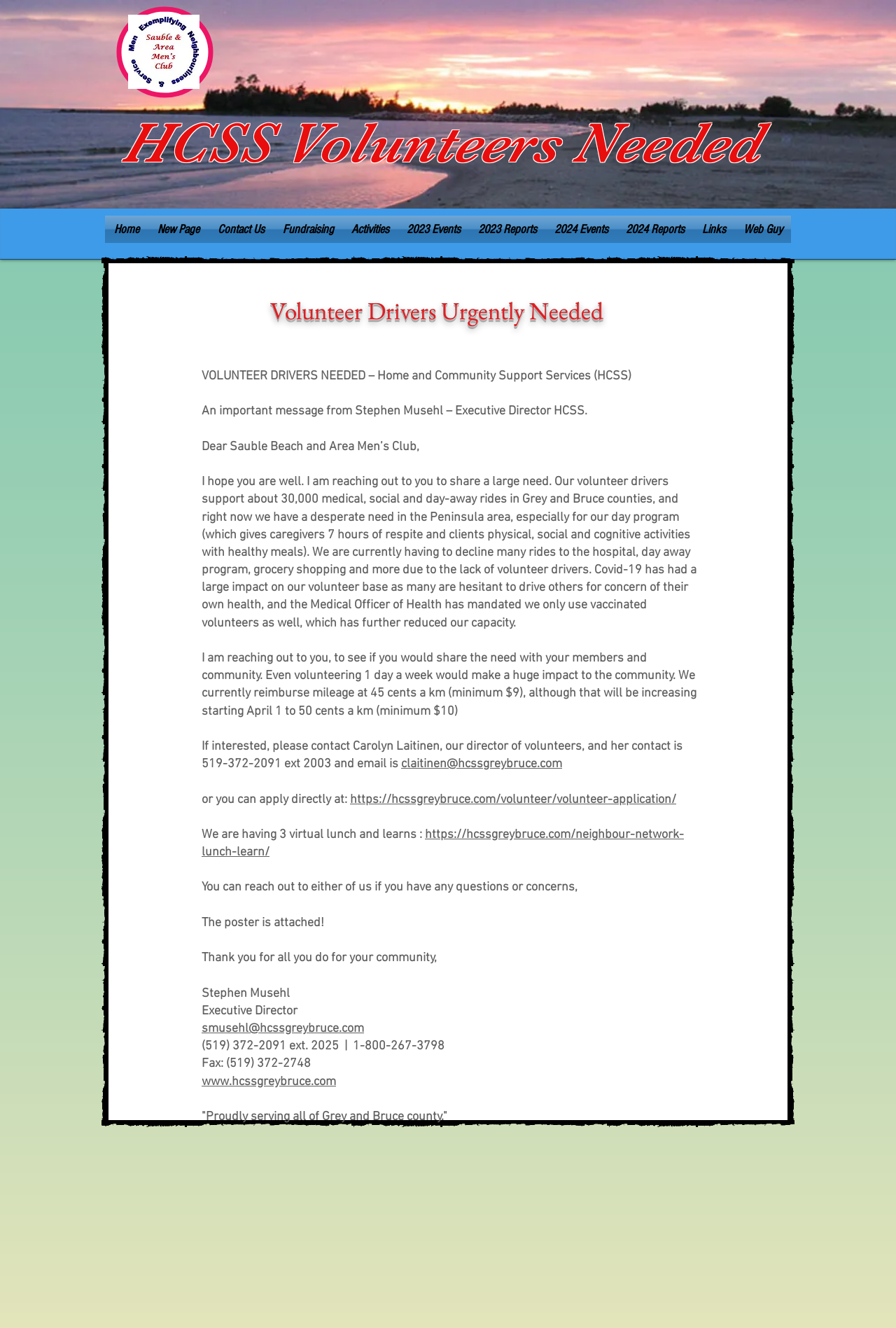Please provide a comprehensive response to the question based on the details in the image: What is the current reimbursement rate for mileage?

According to the text, the current reimbursement rate for mileage is 45 cents a km, although it will be increasing to 50 cents a km starting April 1.